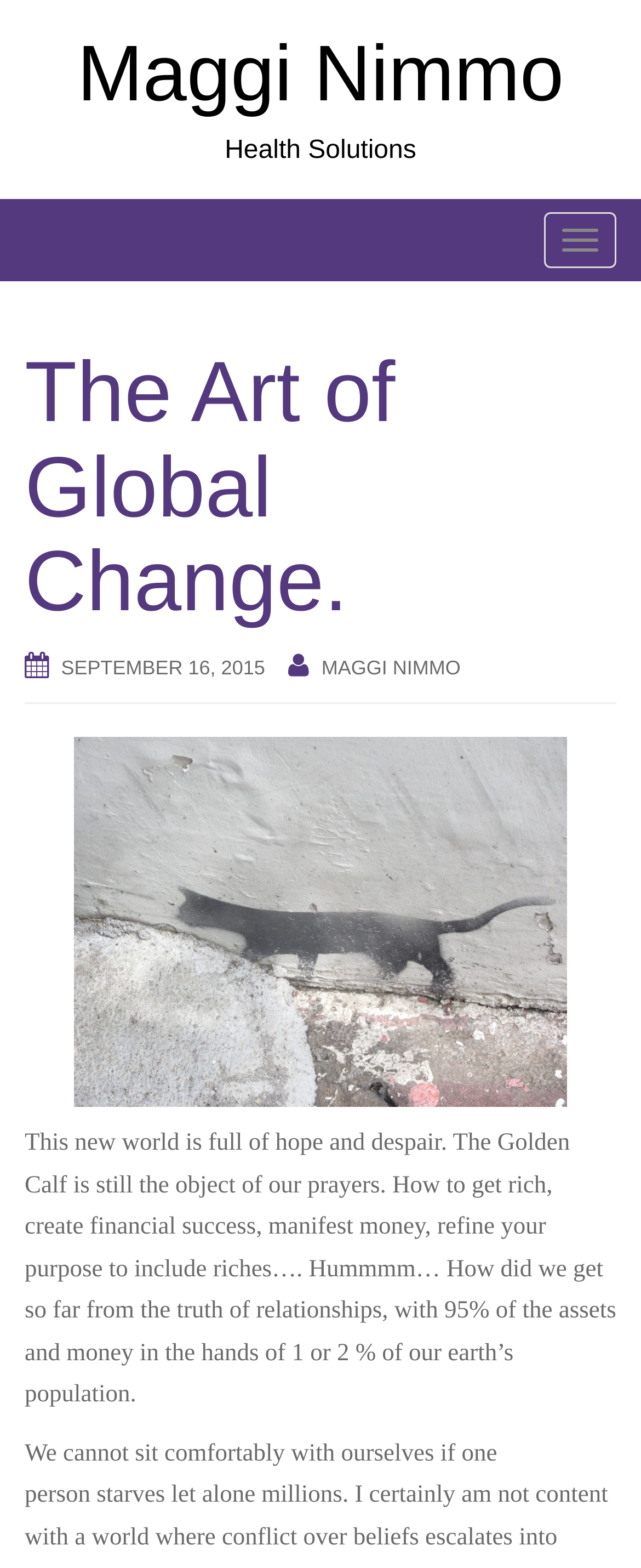Given the description "Toggle navigation", provide the bounding box coordinates of the corresponding UI element.

[0.849, 0.136, 0.962, 0.171]